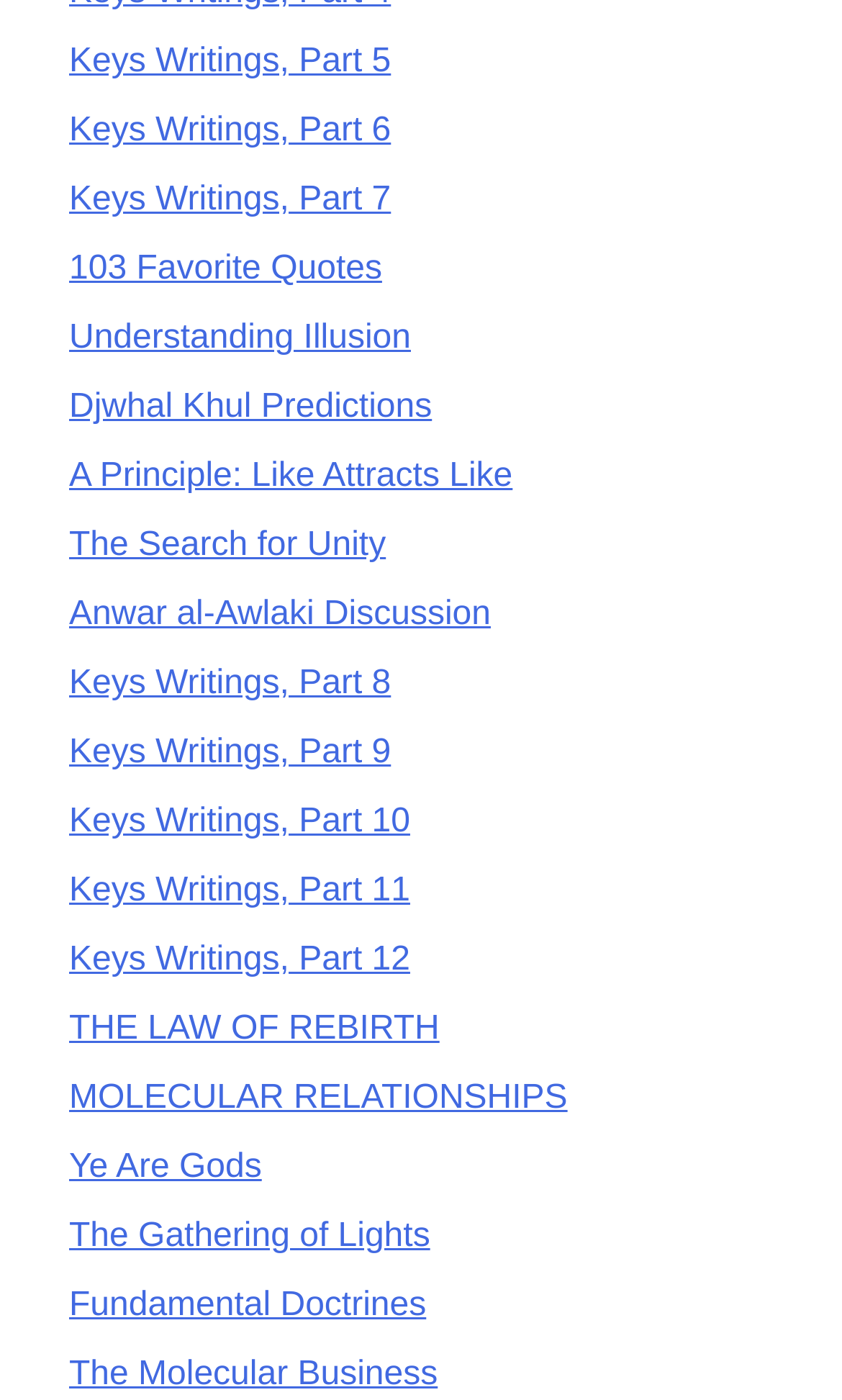Please provide a one-word or short phrase answer to the question:
Are there any links with similar titles?

Yes